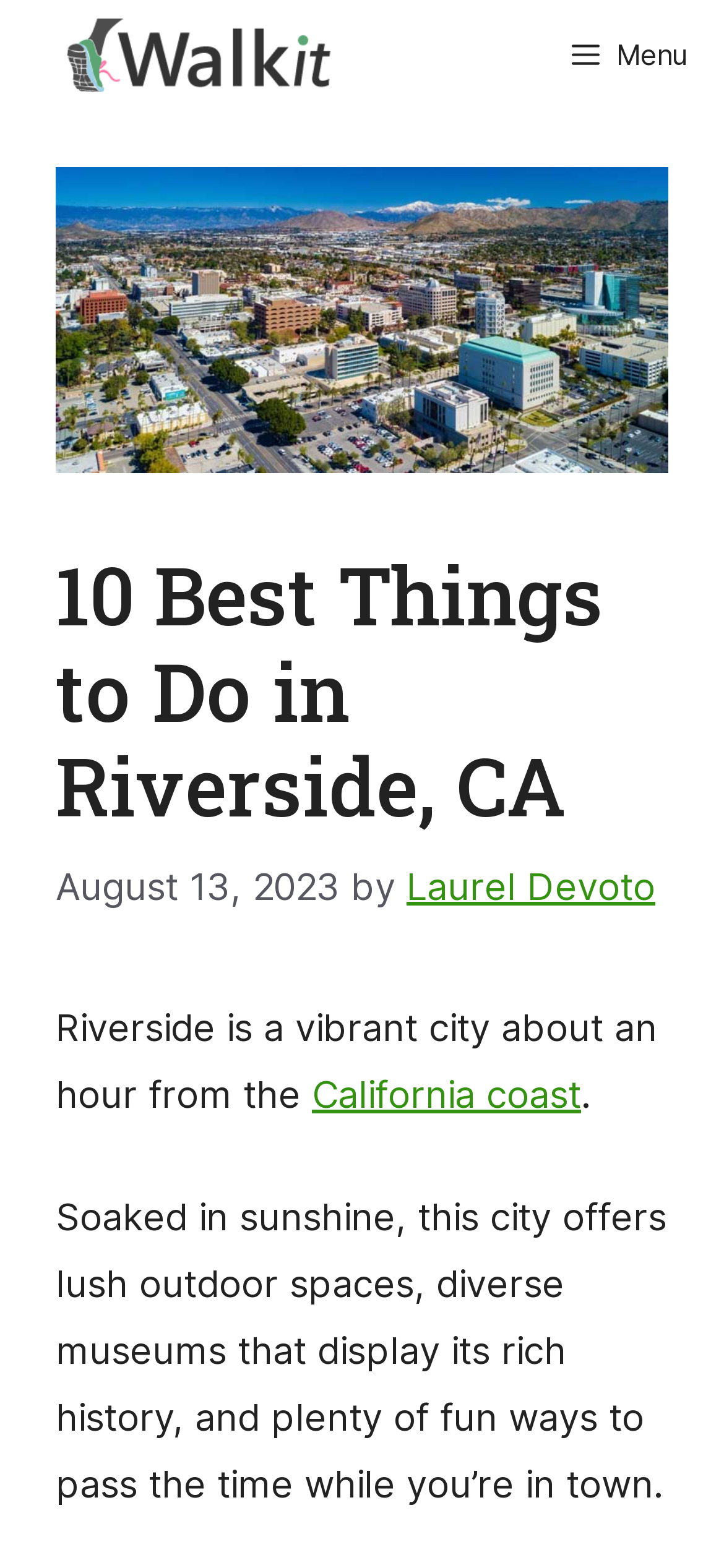Identify and extract the main heading from the webpage.

10 Best Things to Do in Riverside, CA